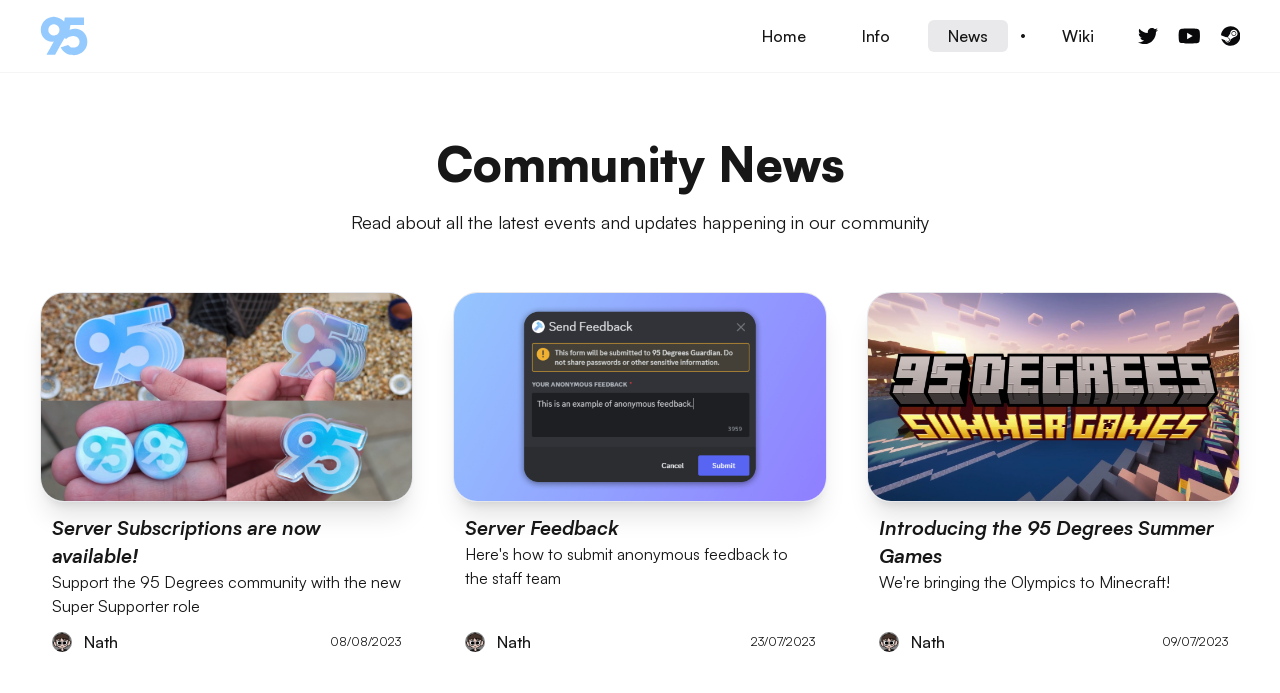Who is the author of the news articles?
Provide an in-depth and detailed answer to the question.

The author of the news articles can be inferred from the 'Nath icon' and 'Nath' headings in each news article link, which suggests that Nath is the author of these articles.